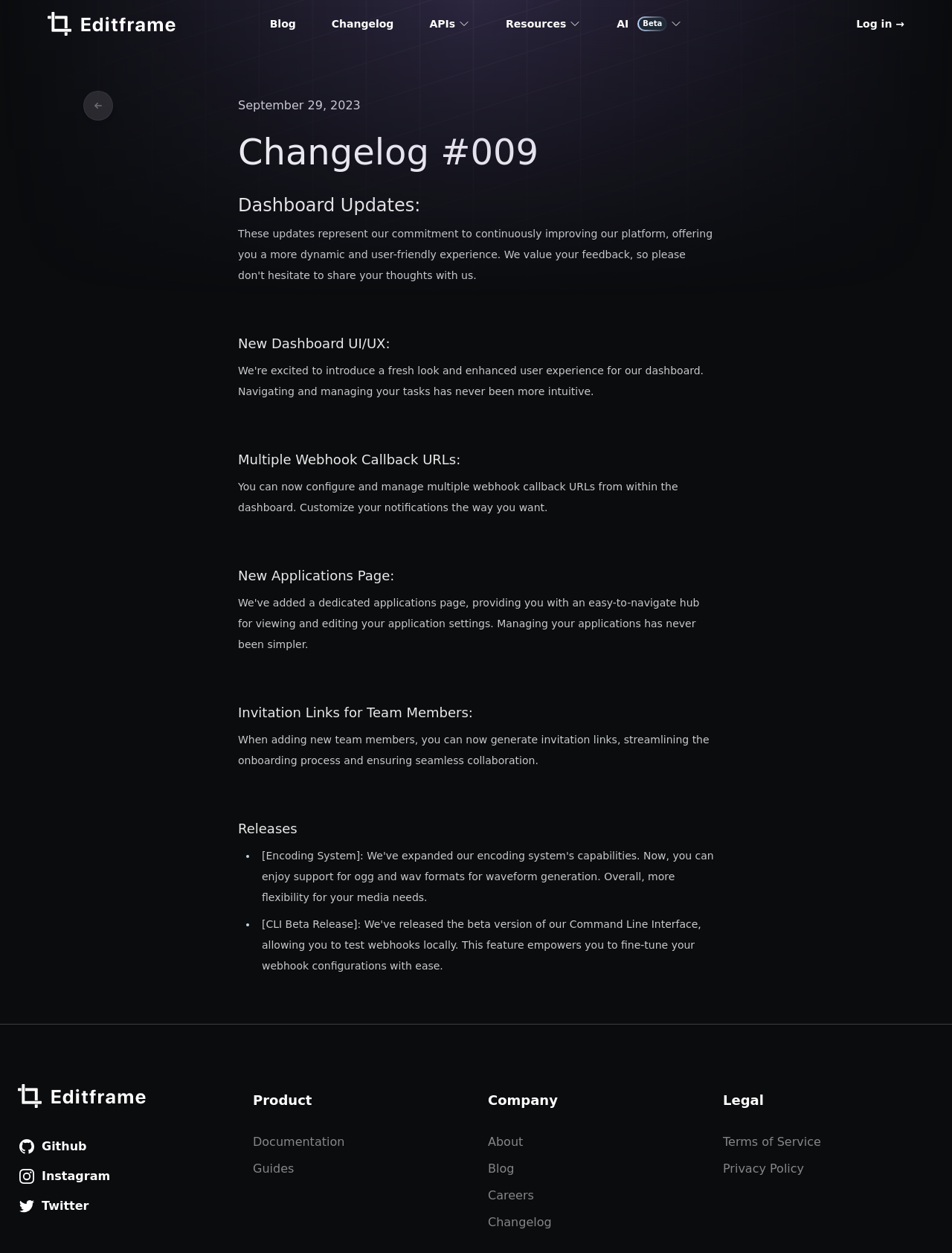Please provide a comprehensive response to the question below by analyzing the image: 
What is the name of the current changelog?

I determined the answer by looking at the heading element with the text 'Changelog #009' which is a child of the article element.